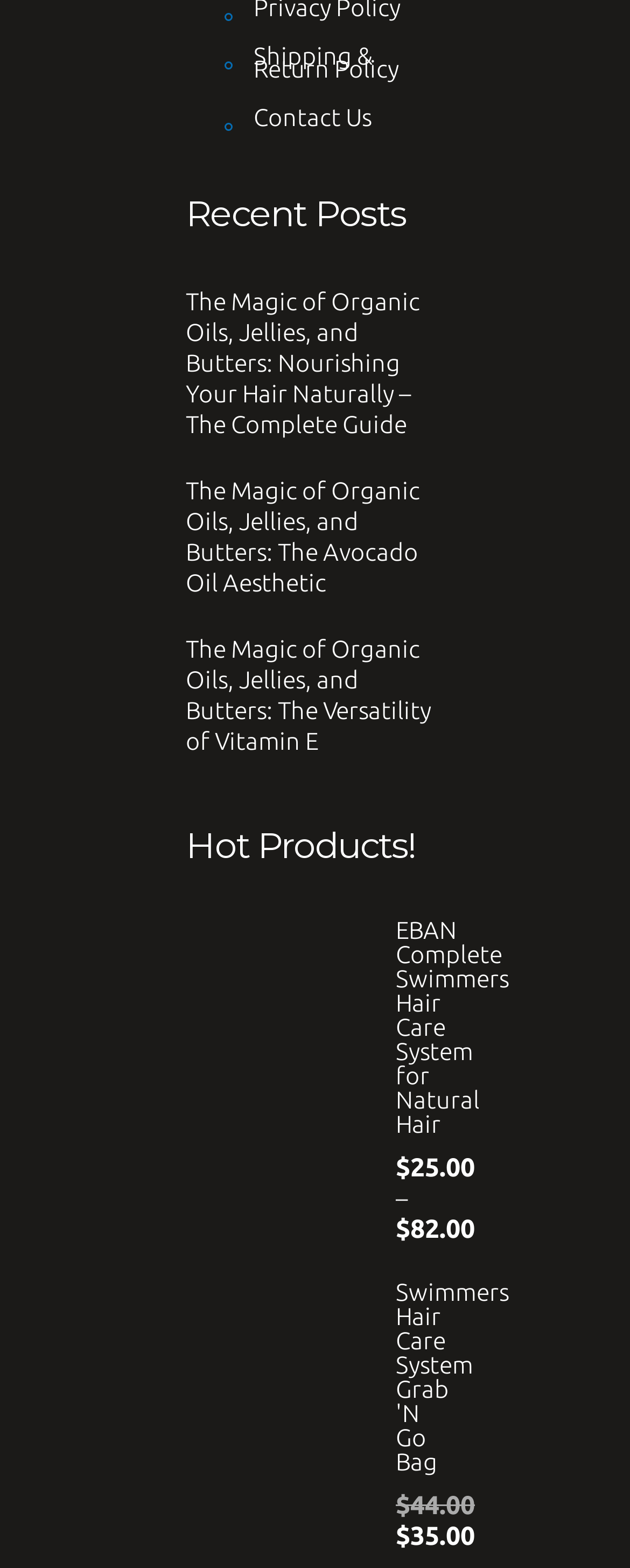Reply to the question with a single word or phrase:
How many products are listed in 'Hot Products!'?

3